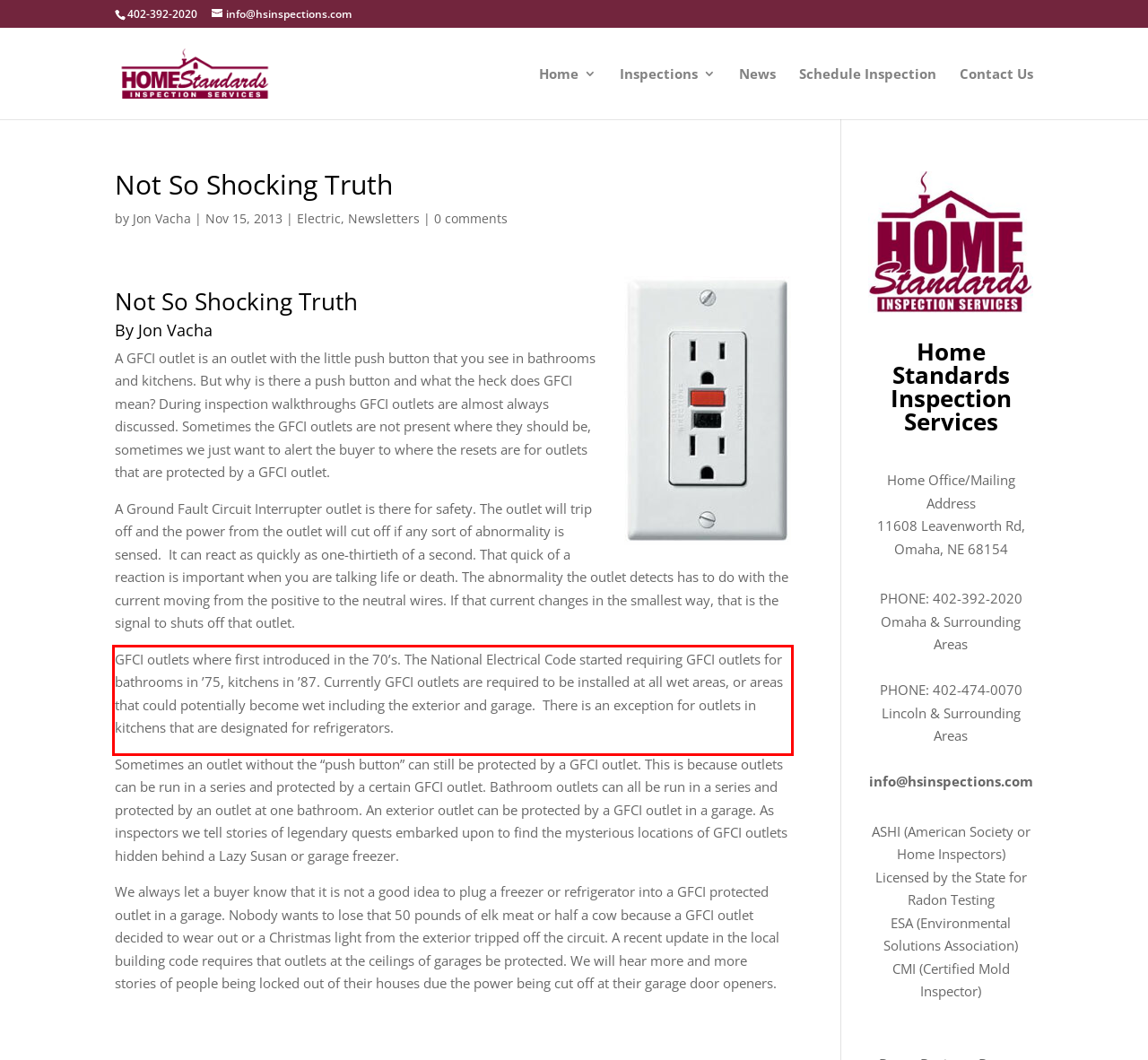Examine the webpage screenshot and use OCR to recognize and output the text within the red bounding box.

GFCI outlets where first introduced in the 70’s. The National Electrical Code started requiring GFCI outlets for bathrooms in ’75, kitchens in ’87. Currently GFCI outlets are required to be installed at all wet areas, or areas that could potentially become wet including the exterior and garage. There is an exception for outlets in kitchens that are designated for refrigerators.